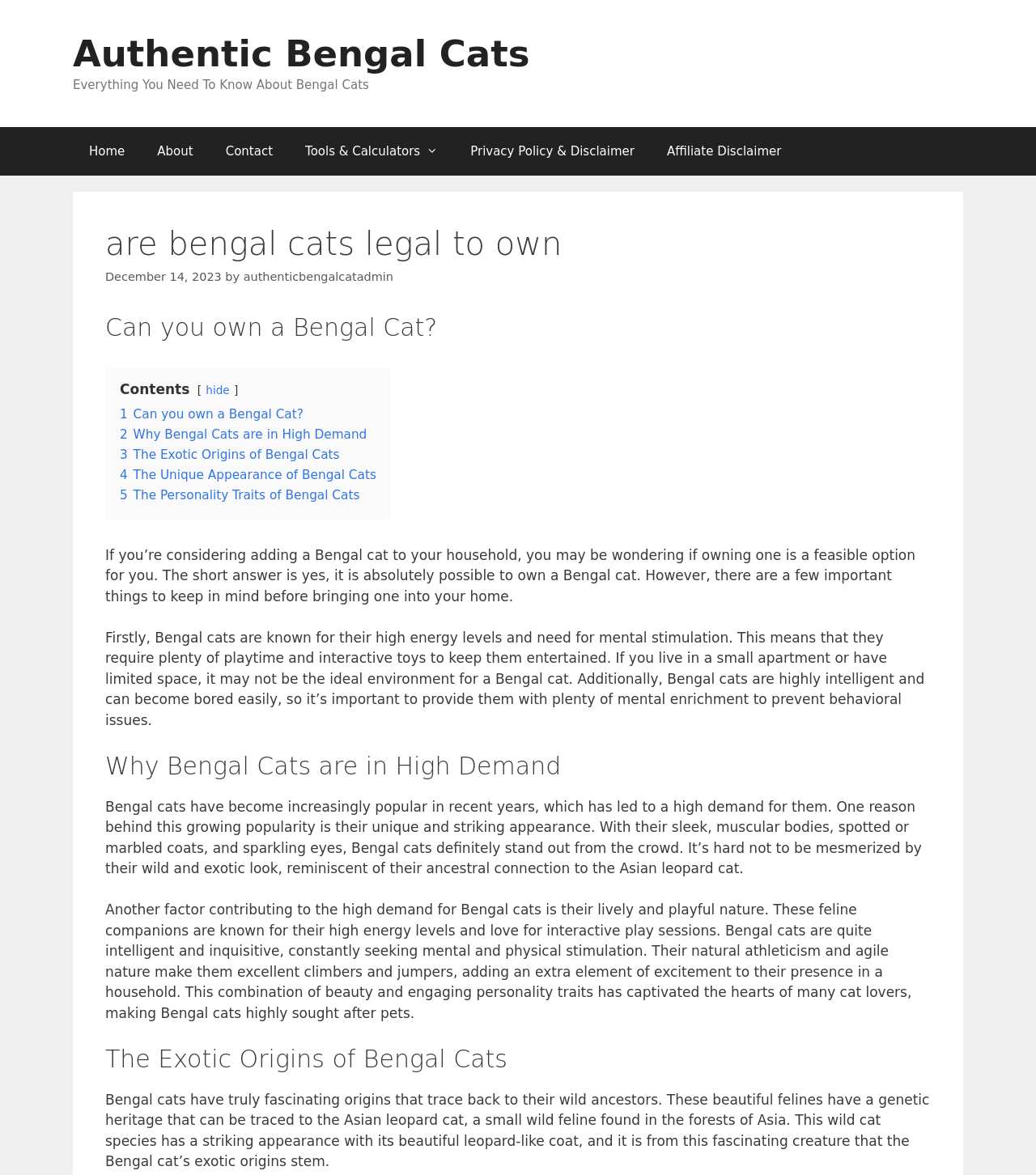Identify the bounding box coordinates necessary to click and complete the given instruction: "Click the 'Home' link".

[0.07, 0.108, 0.136, 0.149]